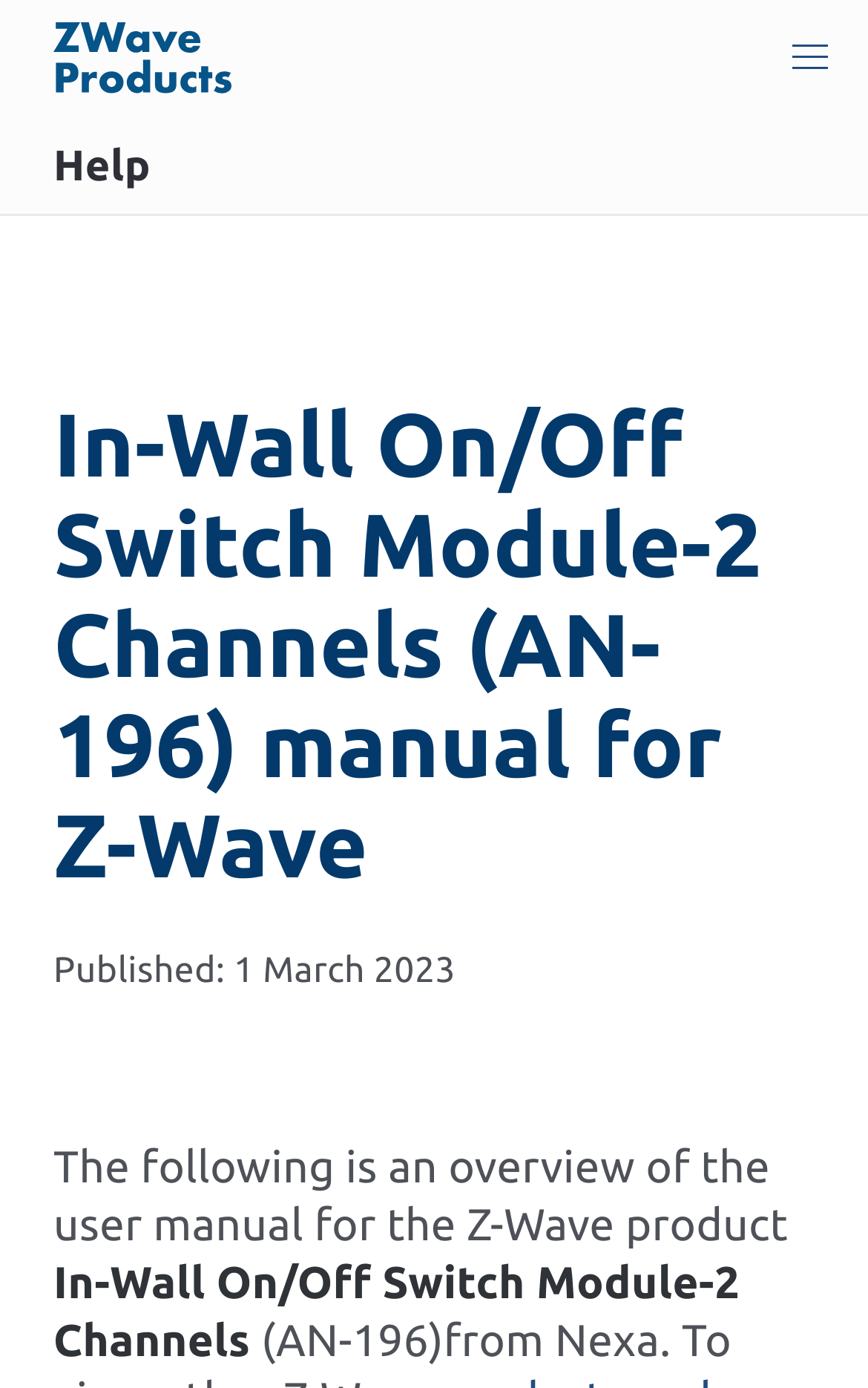How many channels does the switch module have?
Based on the image, answer the question with as much detail as possible.

The heading element on the page mentions 'In-Wall On/Off Switch Module-2 Channels (AN-196) manual for Z-Wave', which implies that the switch module has 2 channels.